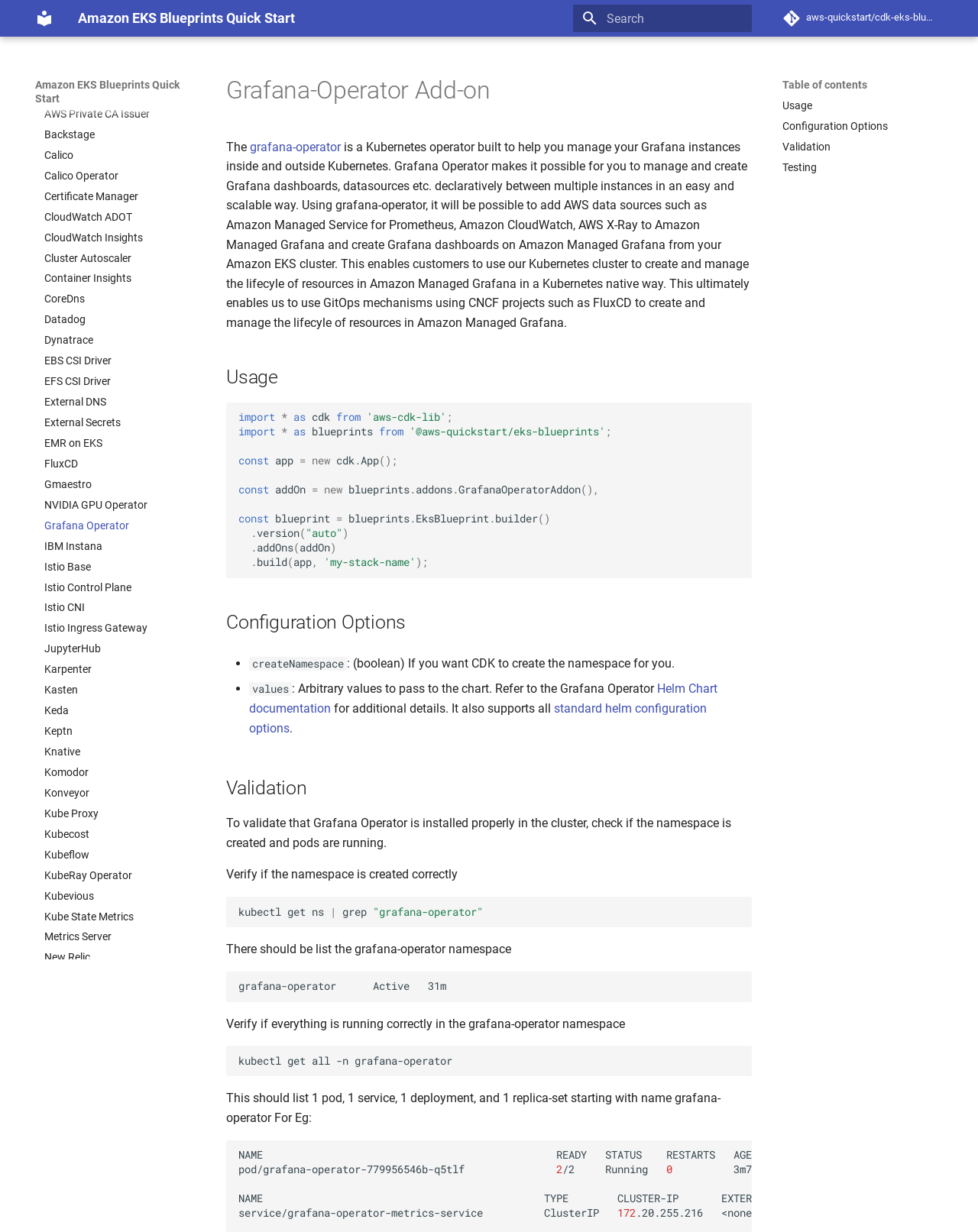Pinpoint the bounding box coordinates for the area that should be clicked to perform the following instruction: "Go to AWS Batch for EKS".

[0.045, 0.003, 0.2, 0.015]